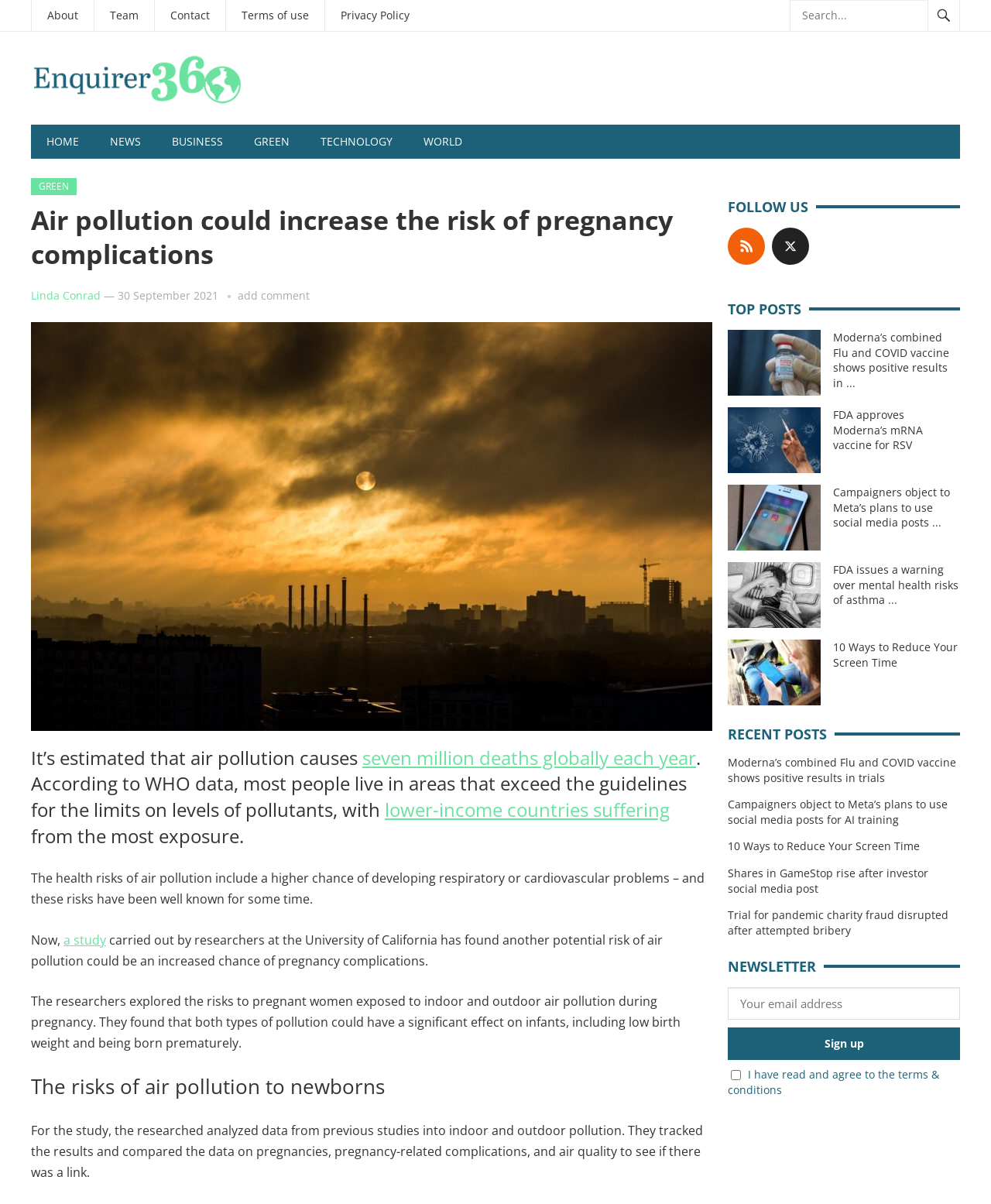Provide the bounding box coordinates of the HTML element this sentence describes: "lower-income countries suffering". The bounding box coordinates consist of four float numbers between 0 and 1, i.e., [left, top, right, bottom].

[0.388, 0.662, 0.676, 0.683]